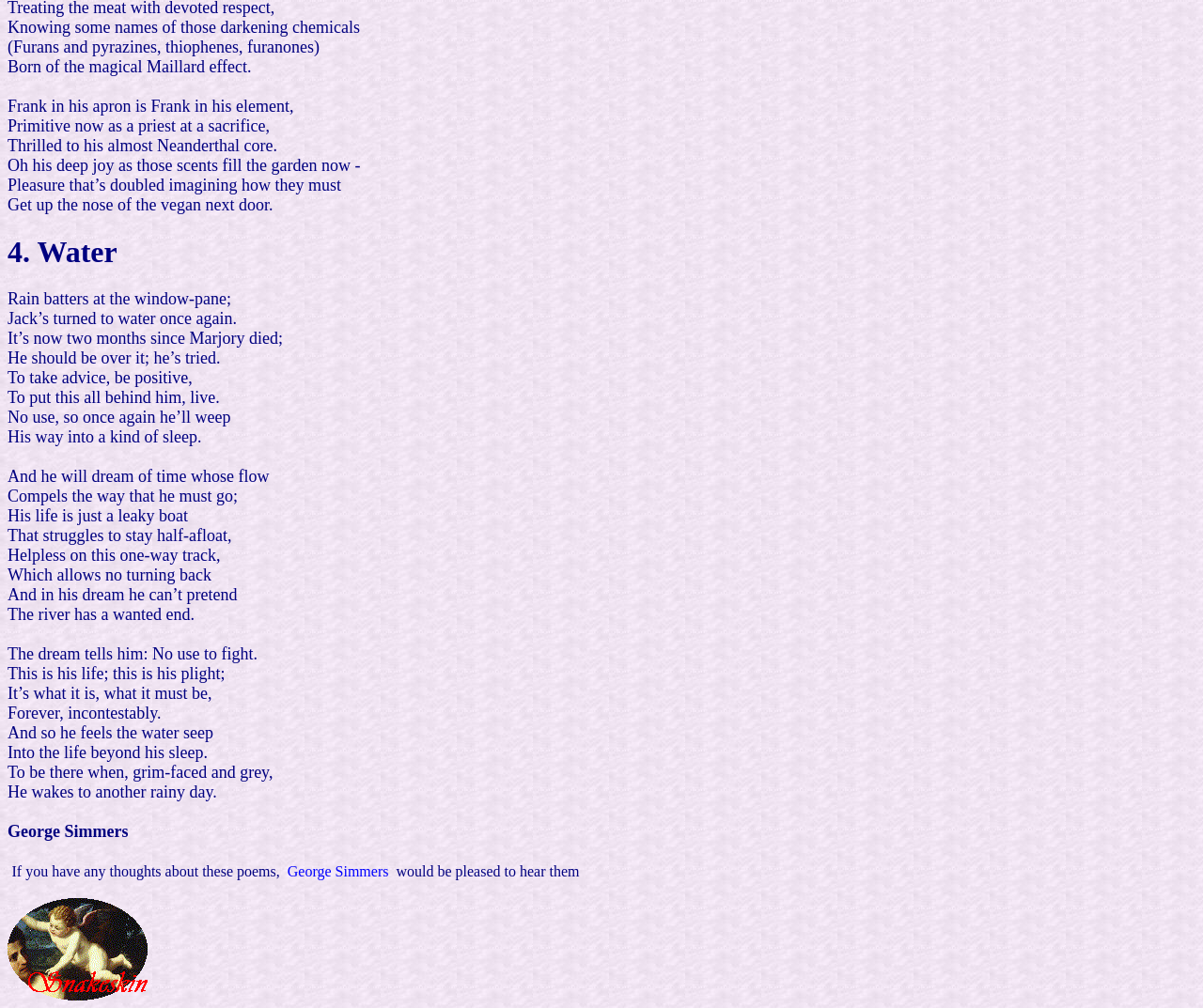Please provide the bounding box coordinate of the region that matches the element description: George Simmers. Coordinates should be in the format (top-left x, top-left y, bottom-right x, bottom-right y) and all values should be between 0 and 1.

[0.236, 0.856, 0.323, 0.872]